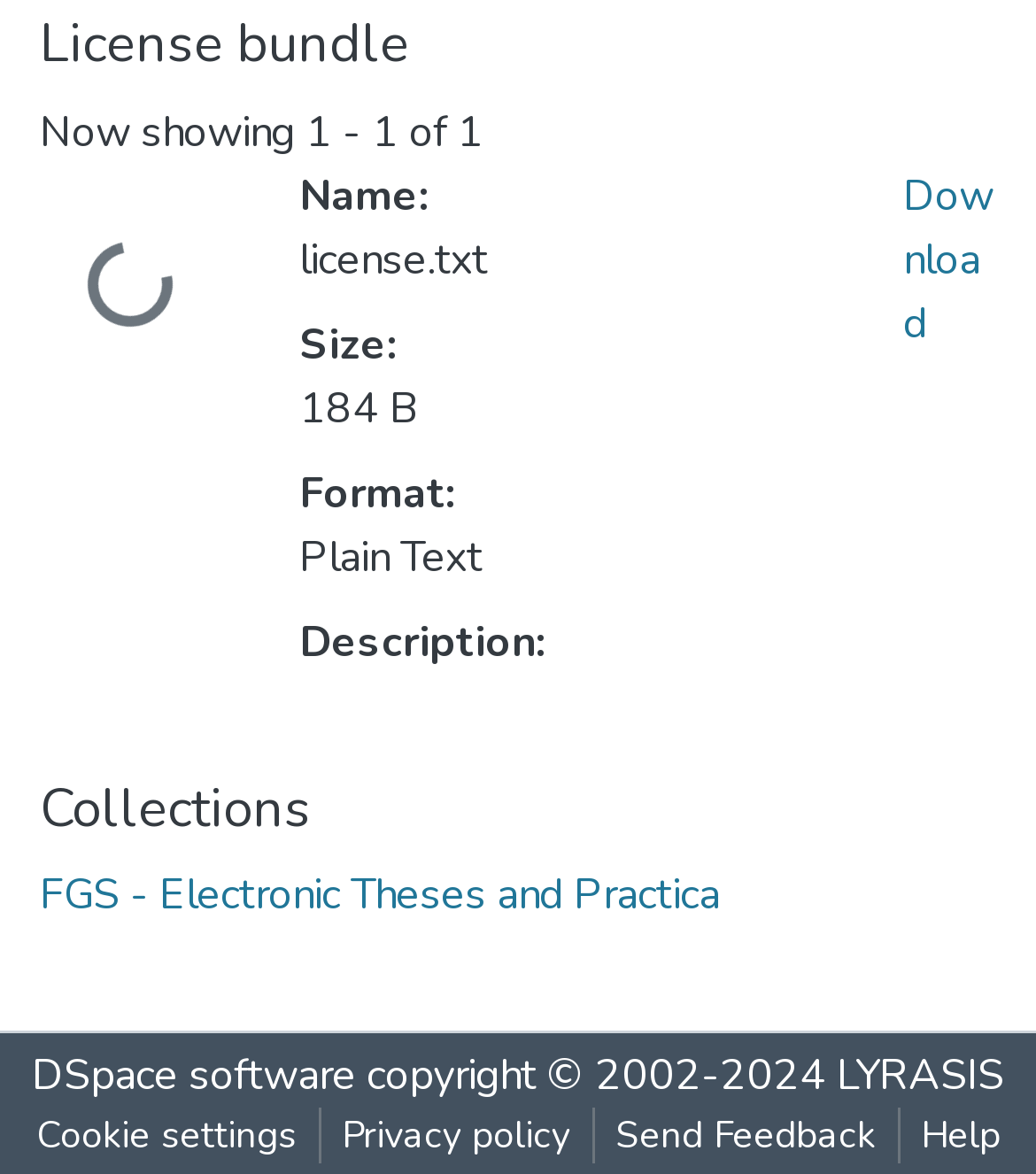Please identify the bounding box coordinates of the area that needs to be clicked to fulfill the following instruction: "View the FGS - Electronic Theses and Practica collection."

[0.038, 0.738, 0.695, 0.788]